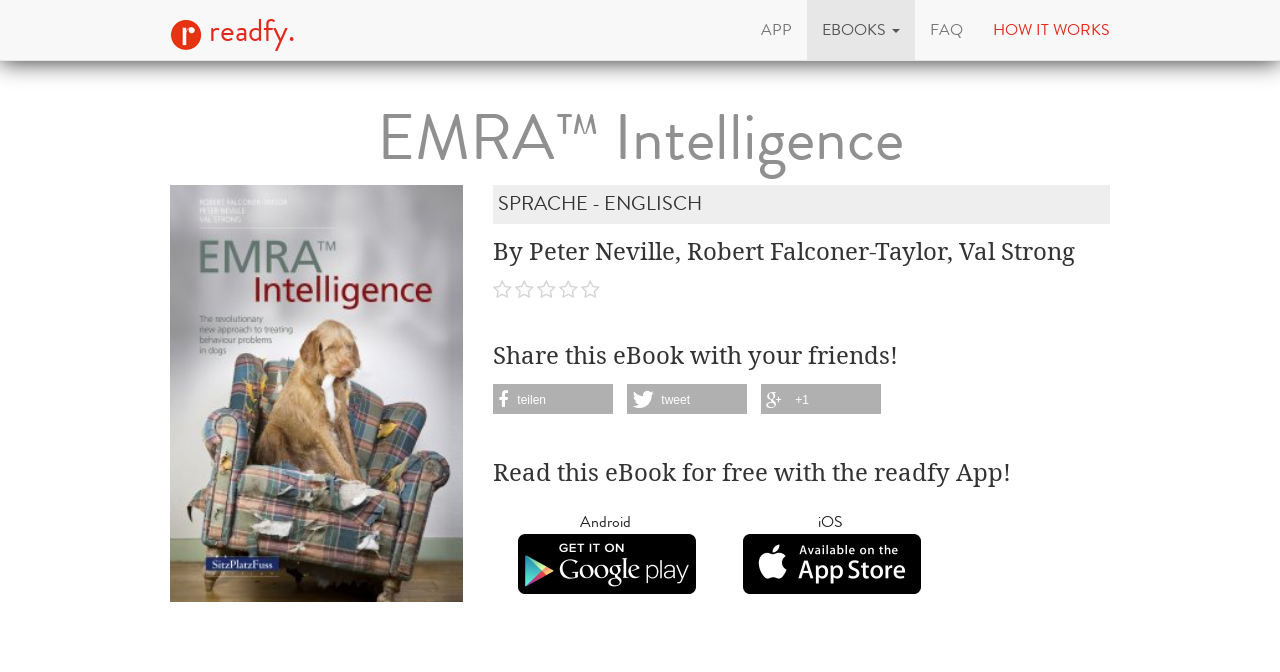Determine the bounding box coordinates of the element that should be clicked to execute the following command: "Expand the EBOOKS button".

[0.63, 0.0, 0.715, 0.089]